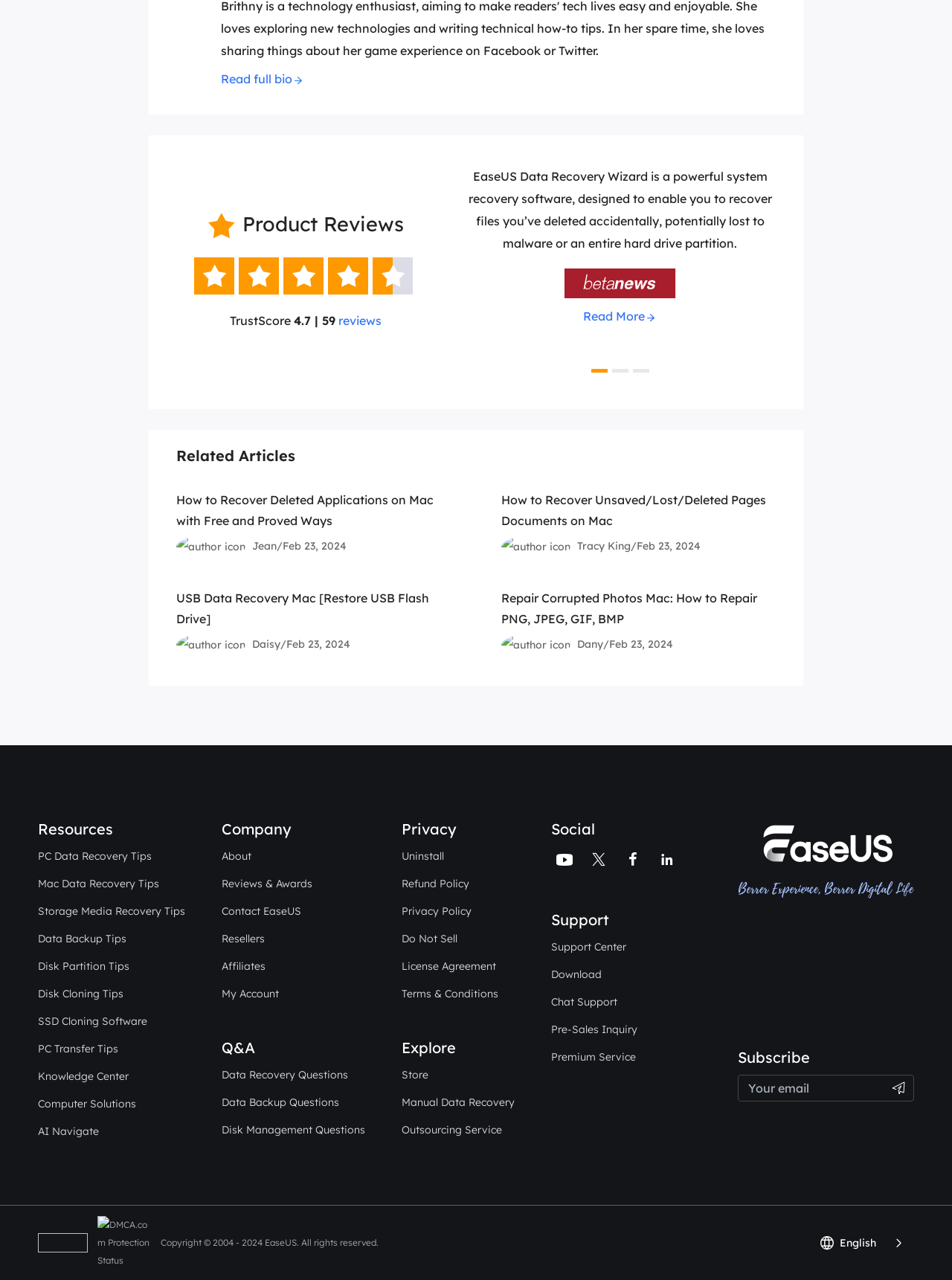Pinpoint the bounding box coordinates of the clickable area needed to execute the instruction: "Learn about resources". The coordinates should be specified as four float numbers between 0 and 1, i.e., [left, top, right, bottom].

[0.04, 0.64, 0.119, 0.655]